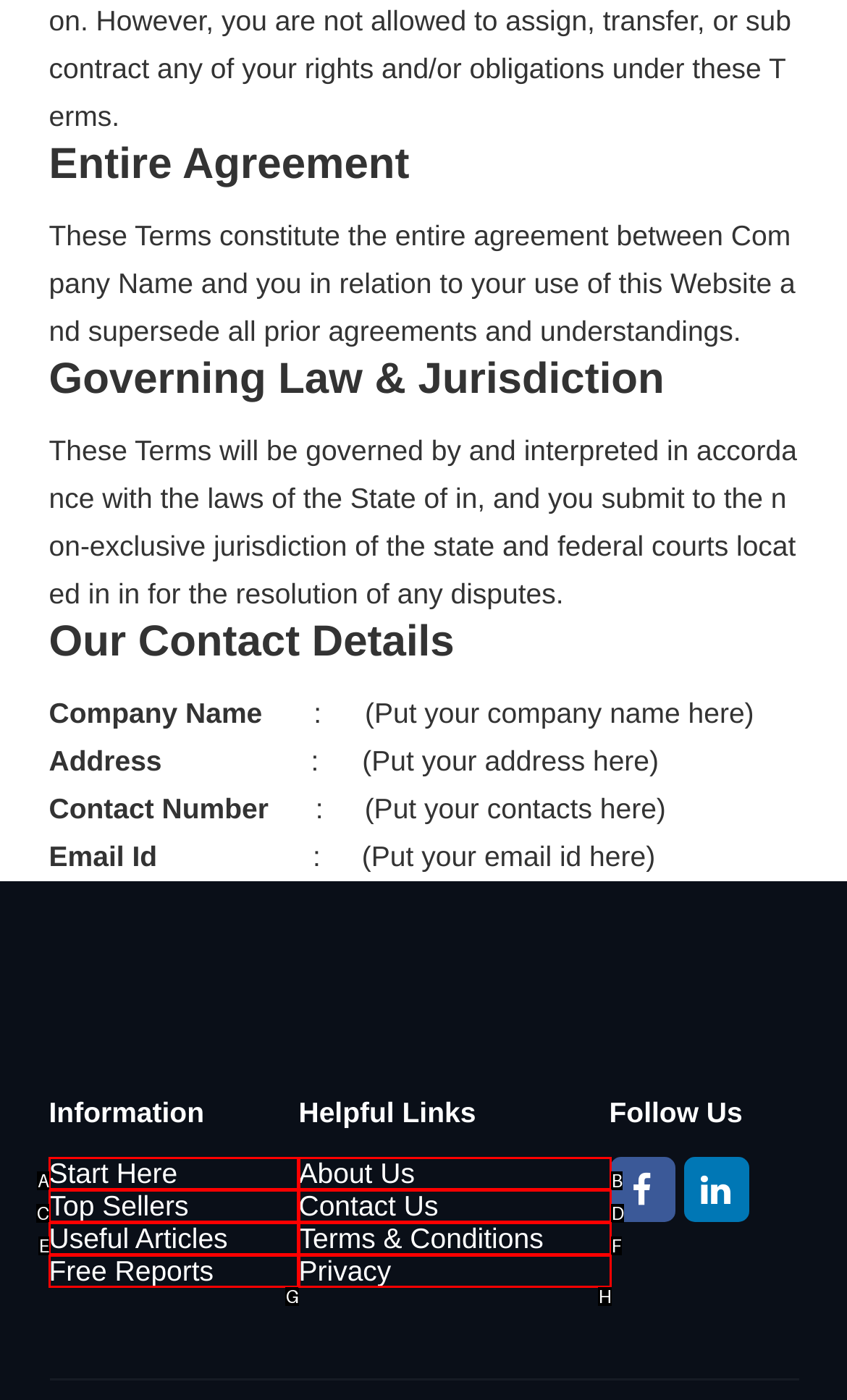Match the HTML element to the description: Free Reports. Answer with the letter of the correct option from the provided choices.

G